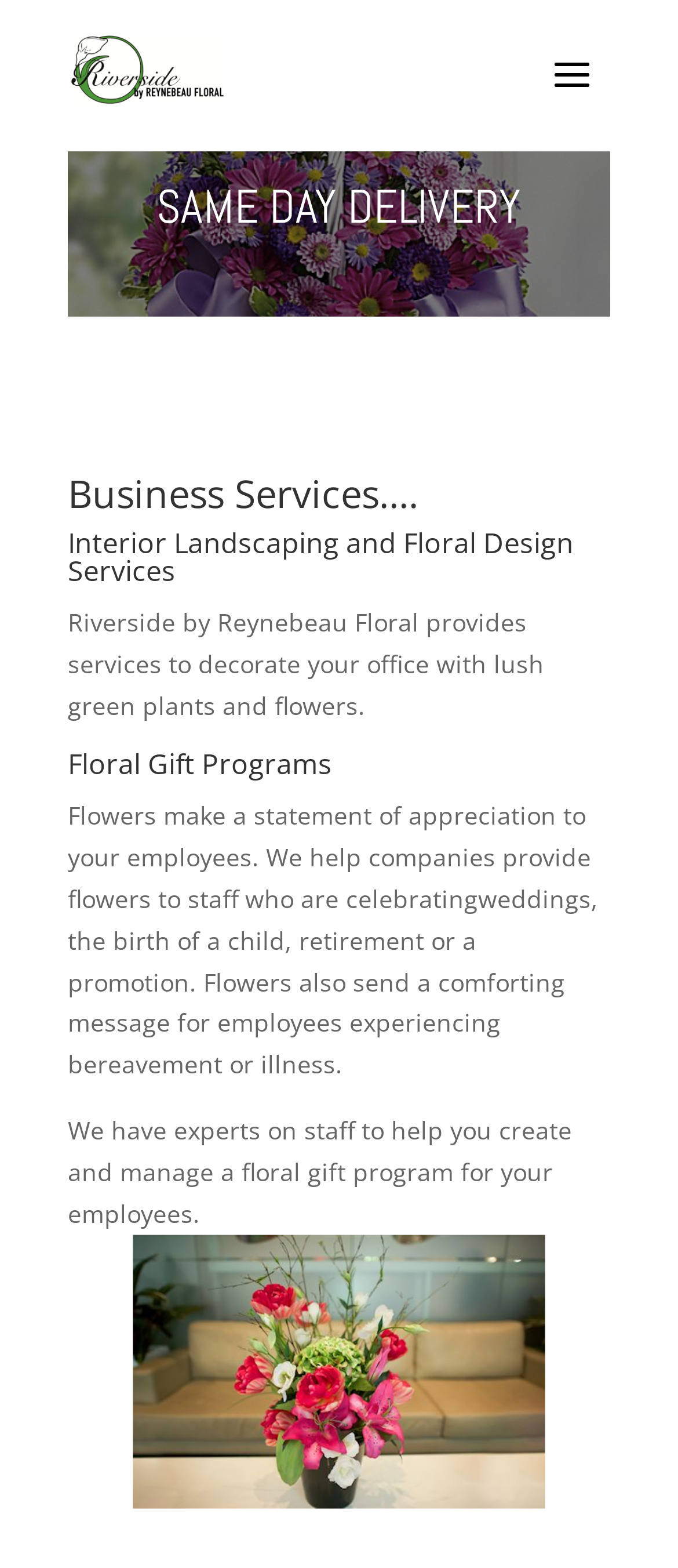Please reply to the following question using a single word or phrase: 
What is the purpose of a floral gift program?

To show appreciation to employees